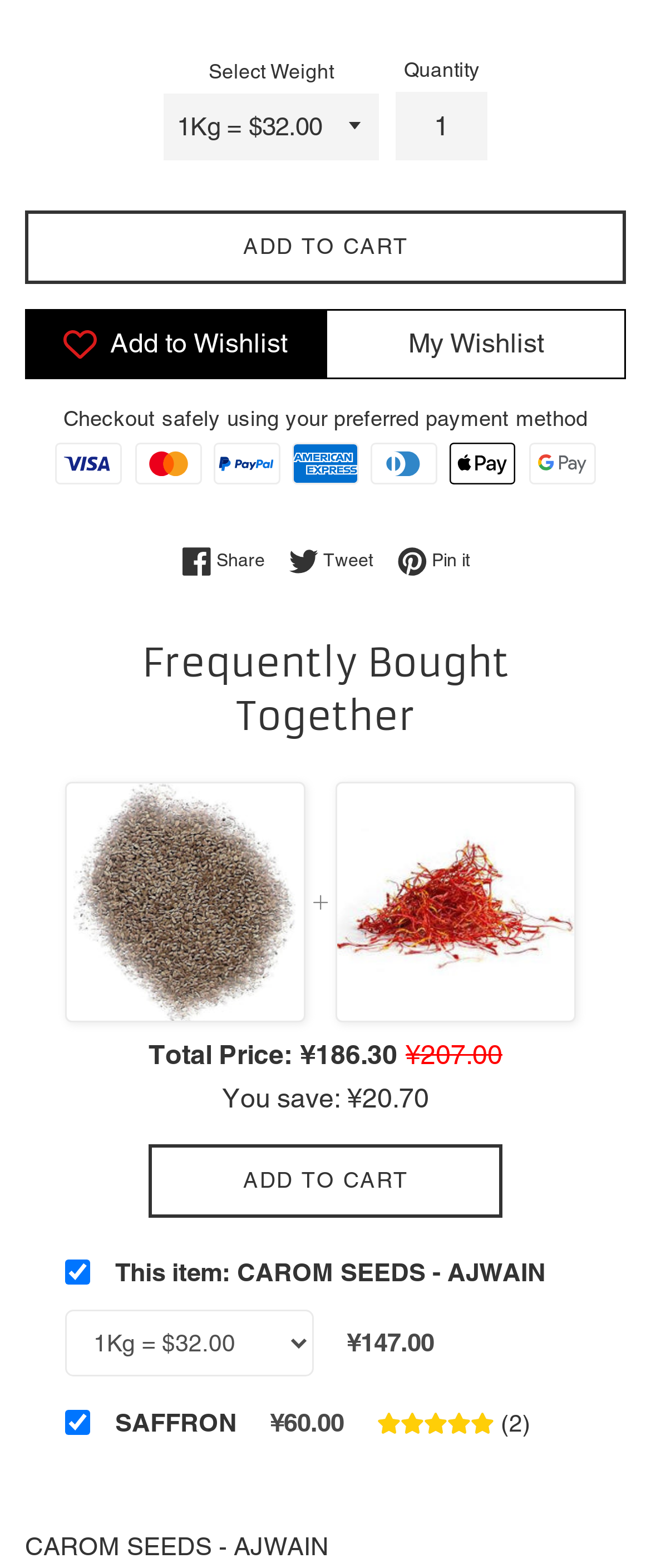Analyze the image and give a detailed response to the question:
What is the name of the product?

I found the name of the product by looking at the text 'CAROM SEEDS - AJWAIN' which is located at the top of the page.